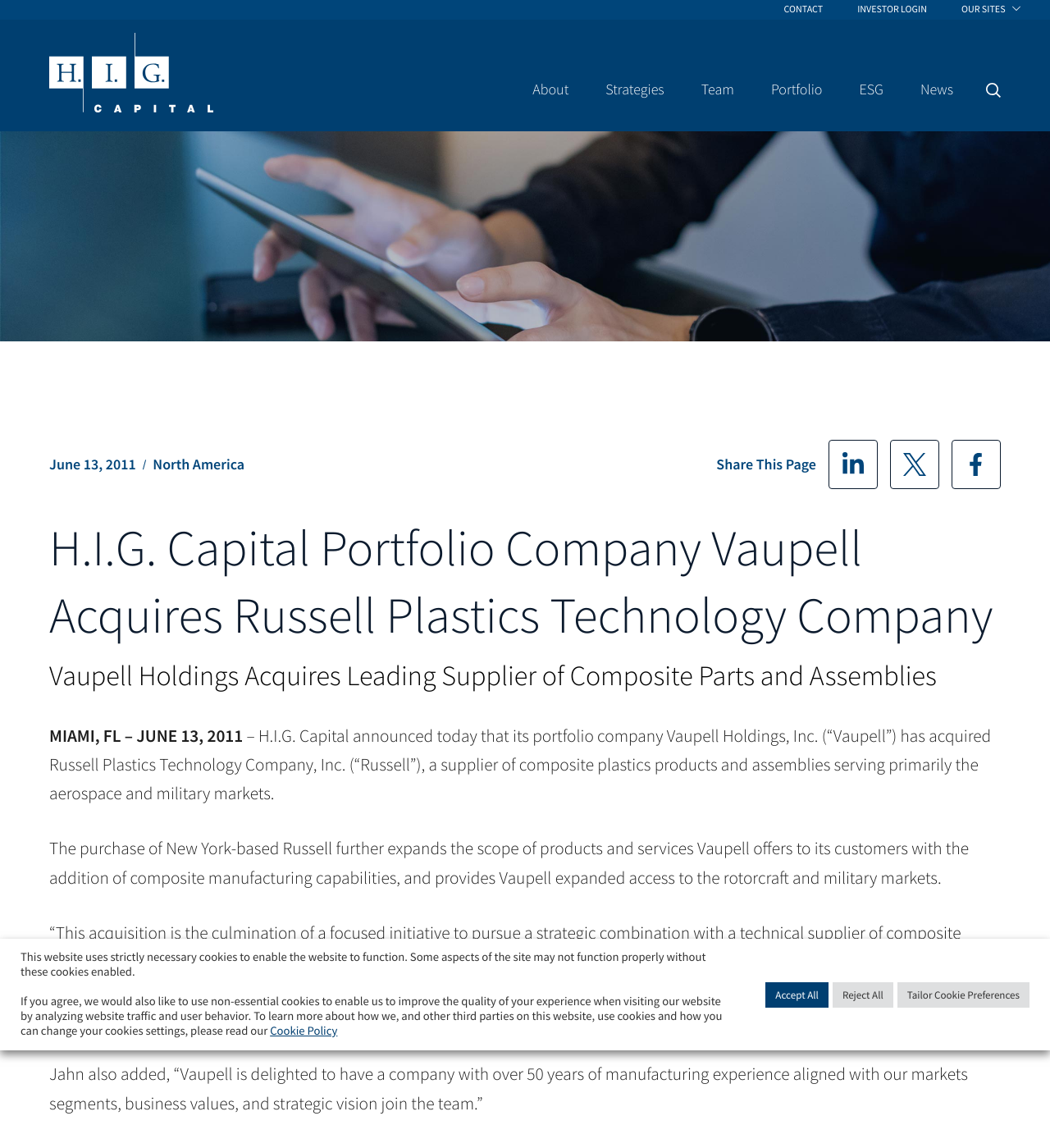How many social media platforms are linked from this webpage?
Using the image, respond with a single word or phrase.

3